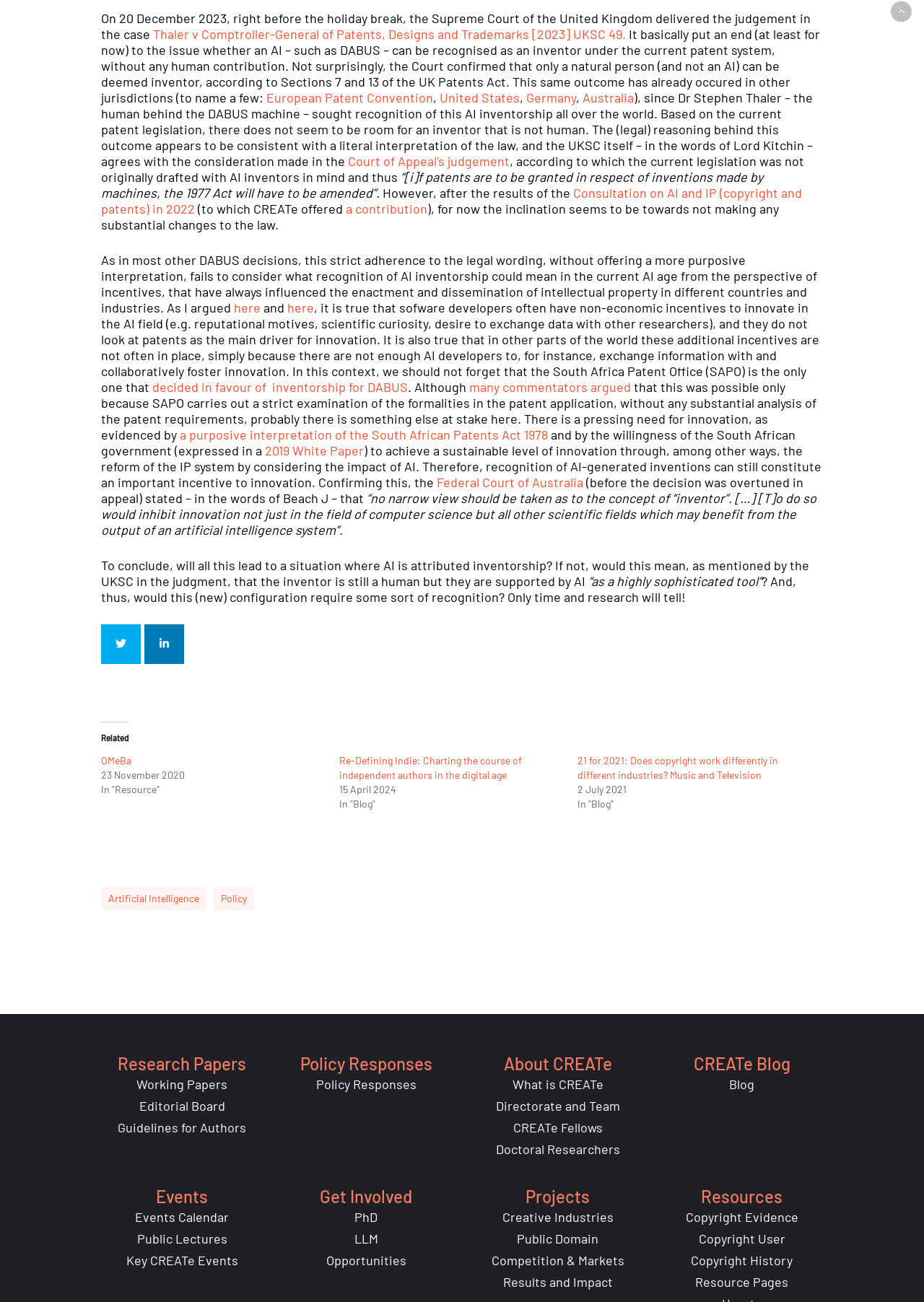Identify the bounding box coordinates of the region that needs to be clicked to carry out this instruction: "View related articles". Provide these coordinates as four float numbers ranging from 0 to 1, i.e., [left, top, right, bottom].

[0.109, 0.555, 0.14, 0.572]